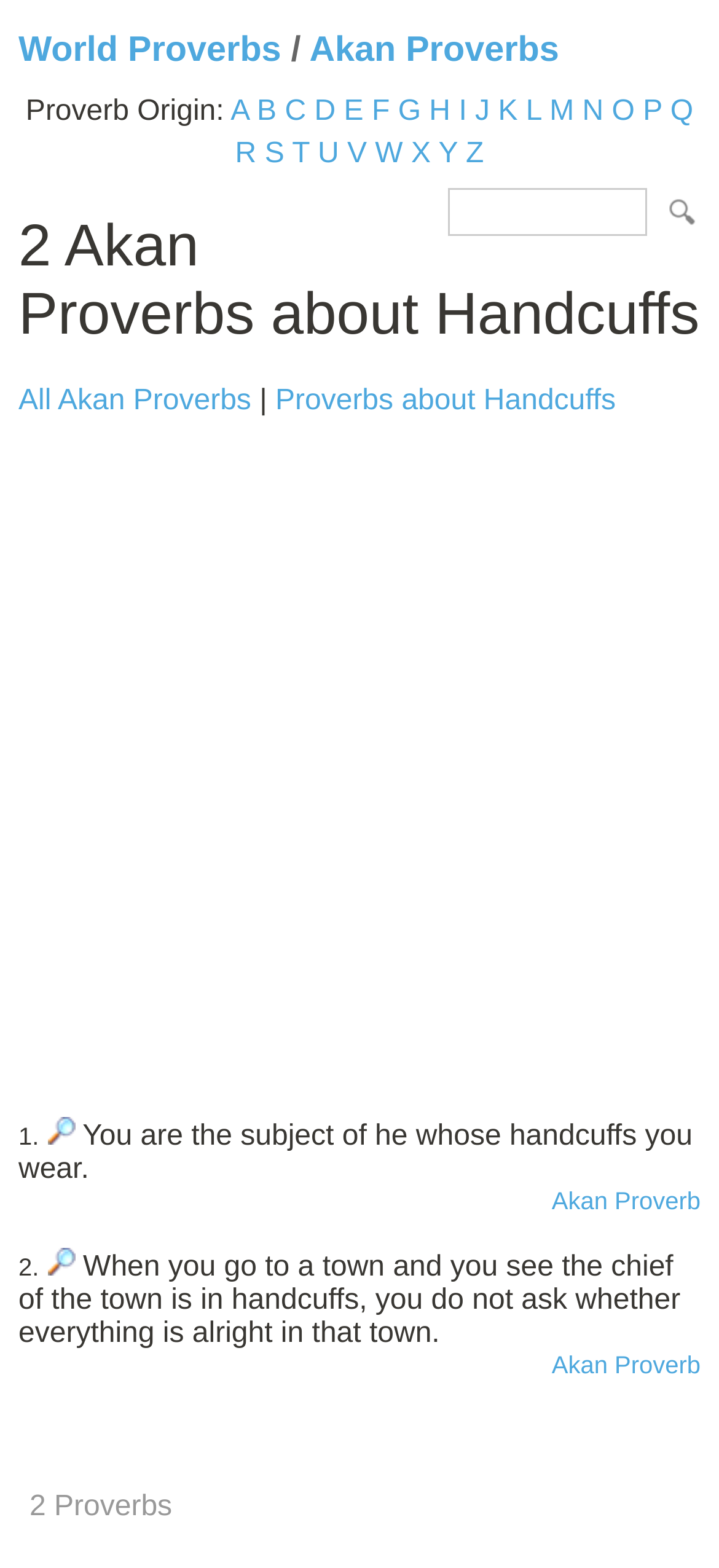Identify the bounding box coordinates for the UI element that matches this description: "Proverbs about Handcuffs".

[0.383, 0.246, 0.856, 0.266]